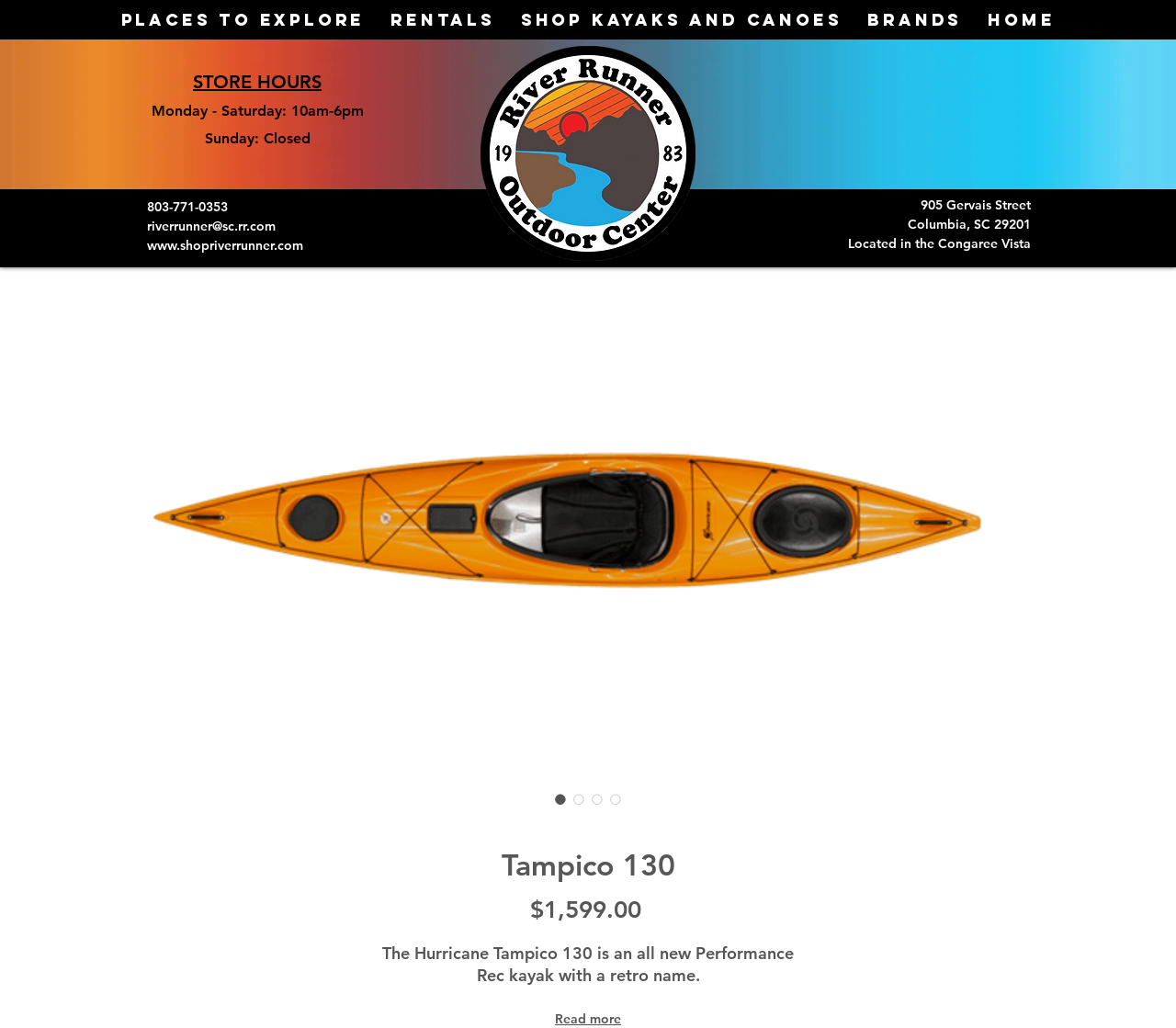What is the address of the River Runner Outdoor Center?
Using the image as a reference, answer the question in detail.

I found the answer by looking at the link elements with the address information, which are located near the top of the webpage and provide the full address of the River Runner Outdoor Center.